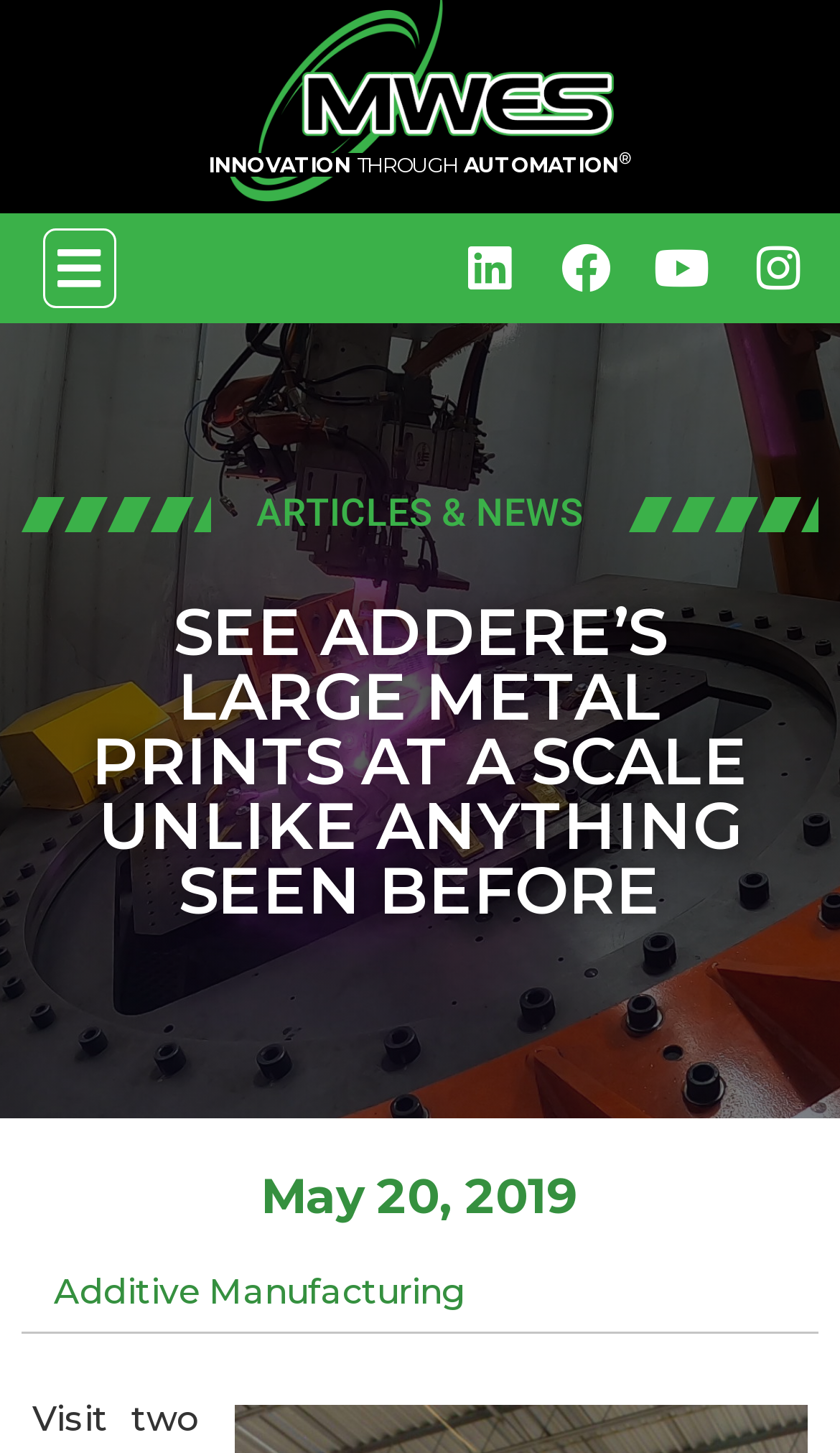Locate the bounding box of the UI element described by: "Innovation Through Automation®" in the given webpage screenshot.

[0.249, 0.105, 0.751, 0.121]